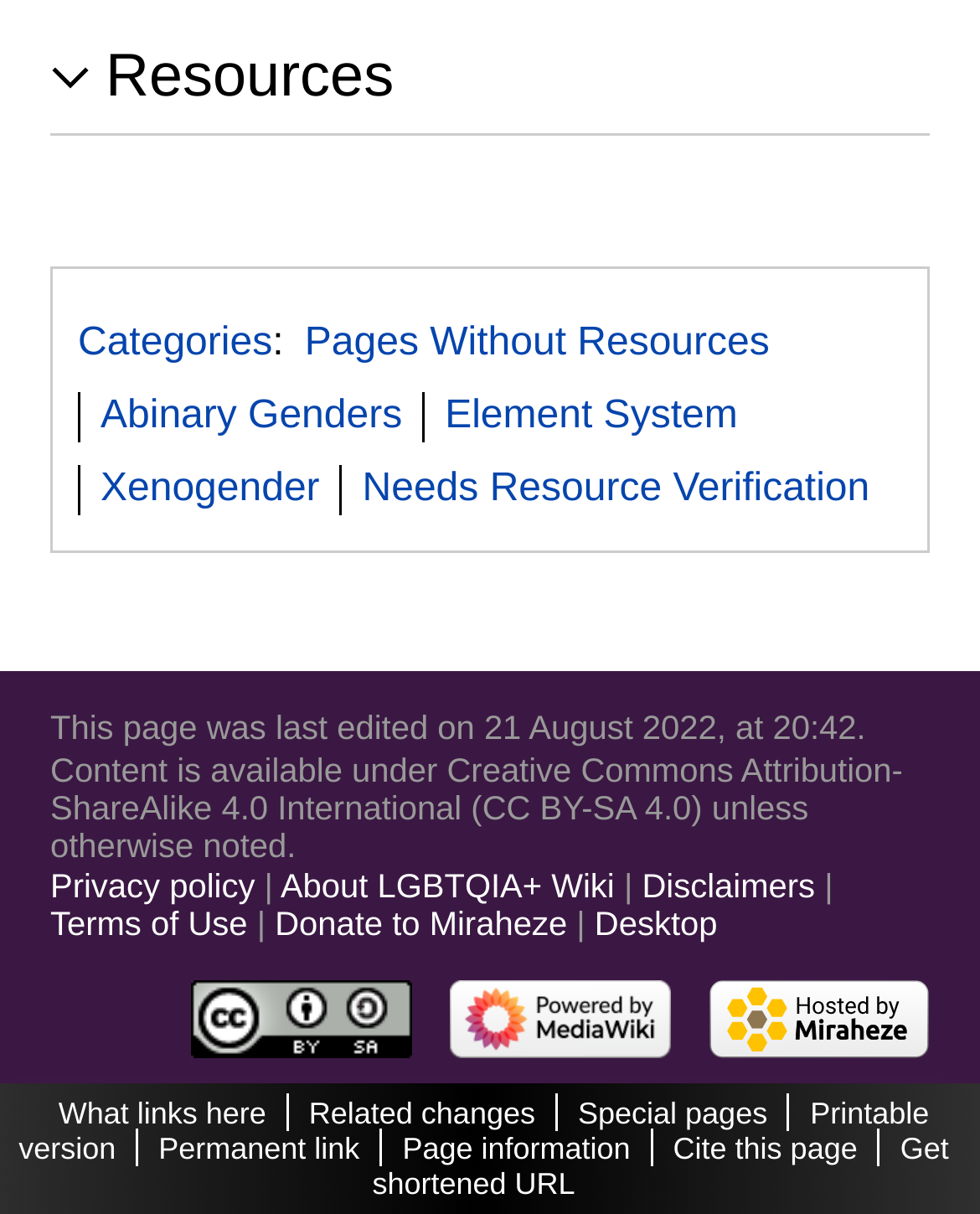When was the page last edited?
Use the information from the screenshot to give a comprehensive response to the question.

I found this answer by reading the static text at the bottom of the page, which states 'This page was last edited on 21 August 2022, at 20:42.' This indicates that the page was last edited on the specified date.